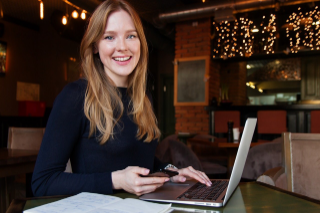Give a thorough explanation of the elements present in the image.

The image features a young woman seated at a cozy cafe table, smiling brightly at the camera. She has long, wavy hair and is dressed in a dark sweater. Her right hand is casually holding a smartphone, while her left hand rests on the keyboard of a silver laptop, suggesting she is engaged in work or leisure activities. In front of her, there is a notebook or planner, hinting at organization or planning. The backdrop is warm and inviting, adorned with twinkling lights that add to the ambiance of the setting, creating a perfect atmosphere for productivity or relaxation. The overall vibe of the image reflects a blend of professionalism and comfort, likely appealing to audiences interested in lifestyle or work-from-home themes.